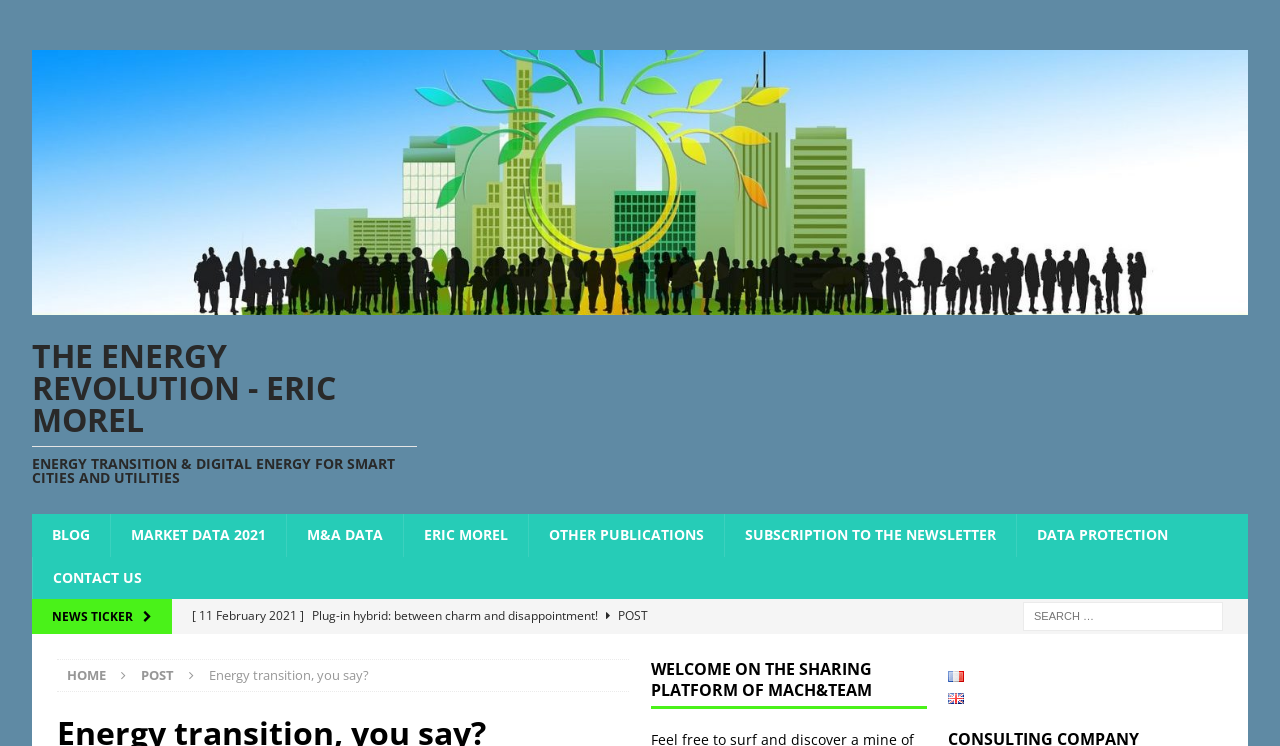Locate the bounding box coordinates of the element that should be clicked to execute the following instruction: "Read the 'THE ENERGY REVOLUTION - ERIC MOREL' heading".

[0.025, 0.456, 0.326, 0.585]